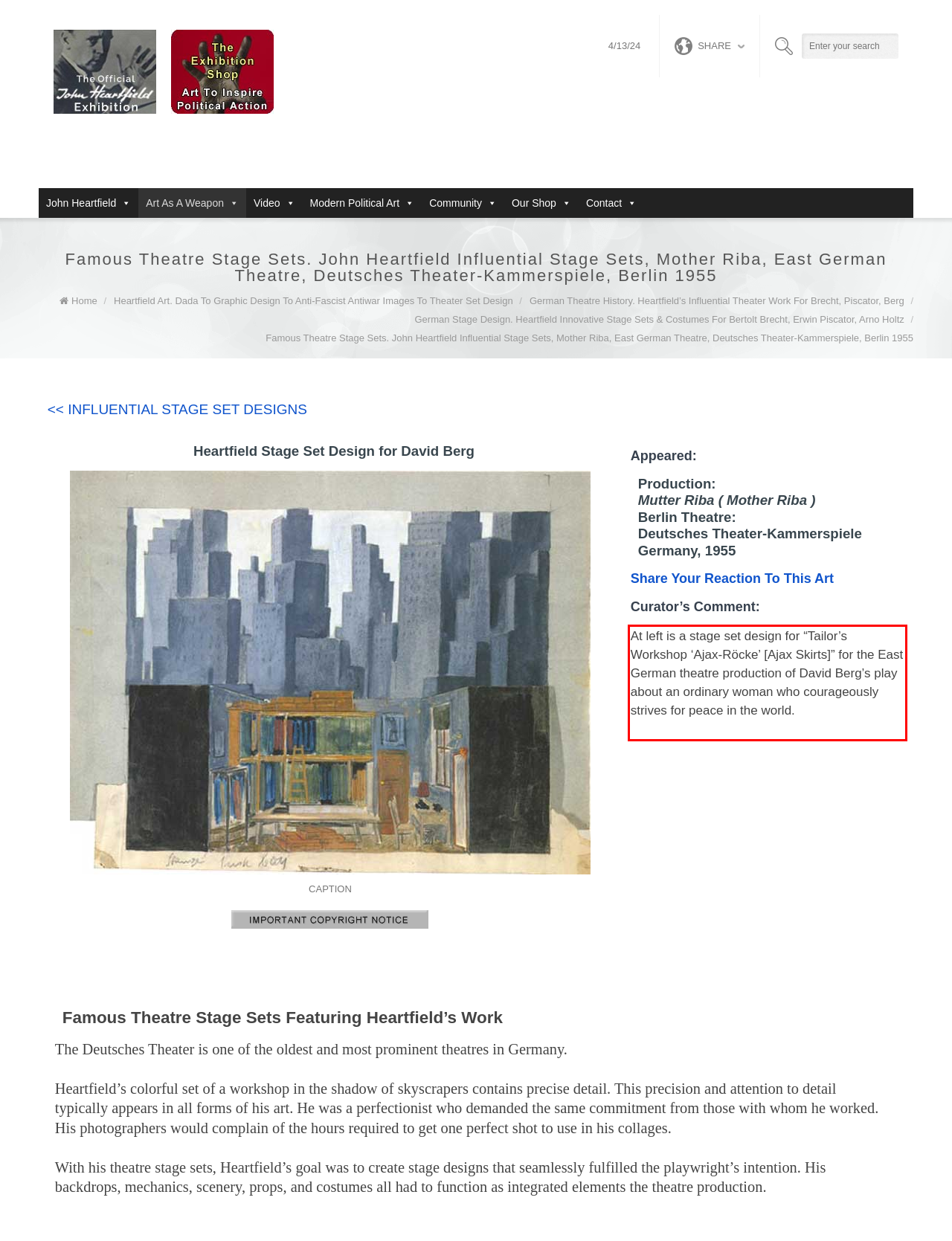Within the screenshot of the webpage, locate the red bounding box and use OCR to identify and provide the text content inside it.

At left is a stage set design for “Tailor’s Workshop ‘Ajax-Röcke’ [Ajax Skirts]” for the East German theatre production of David Berg’s play about an ordinary woman who courageously strives for peace in the world.